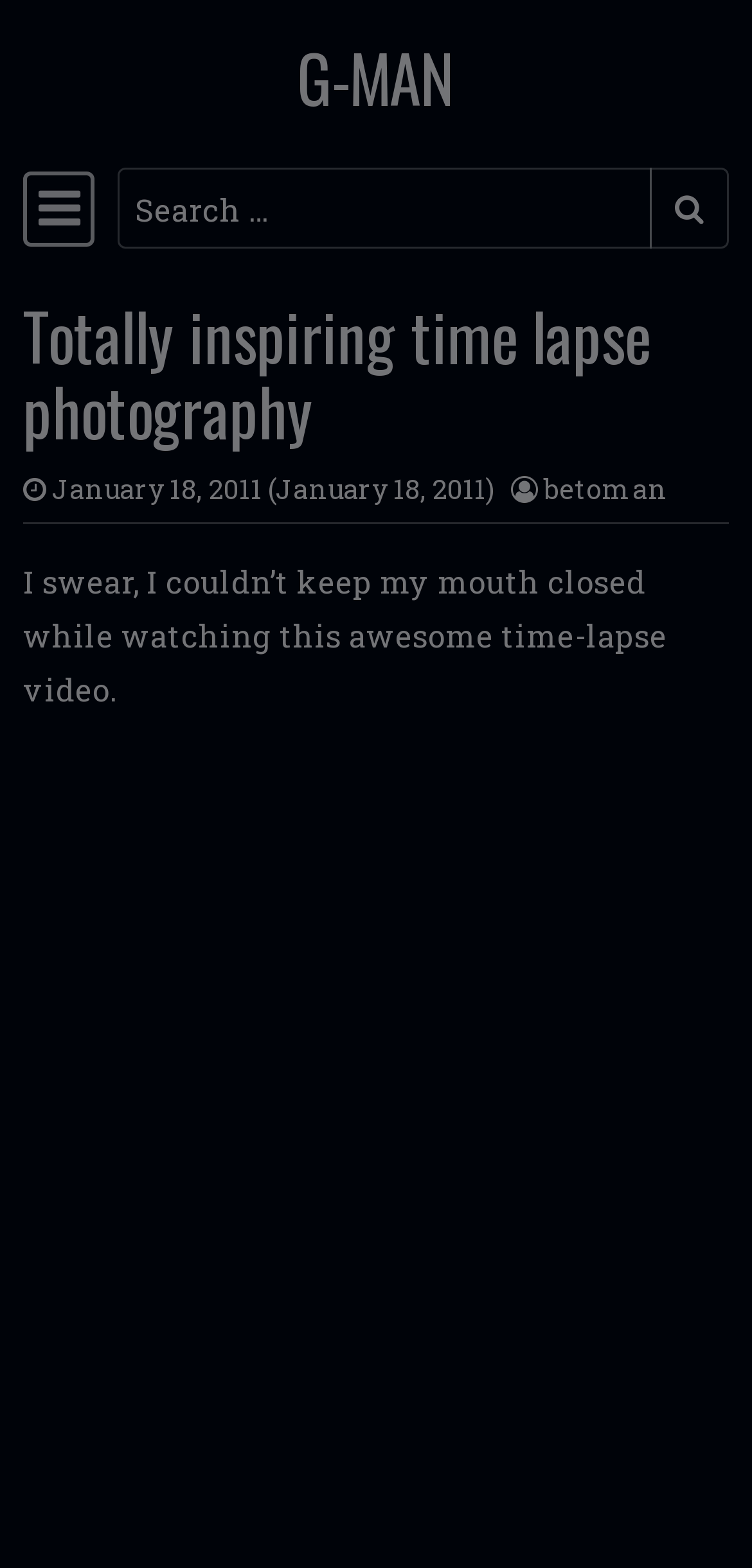Please find and give the text of the main heading on the webpage.

Totally inspiring time lapse photography